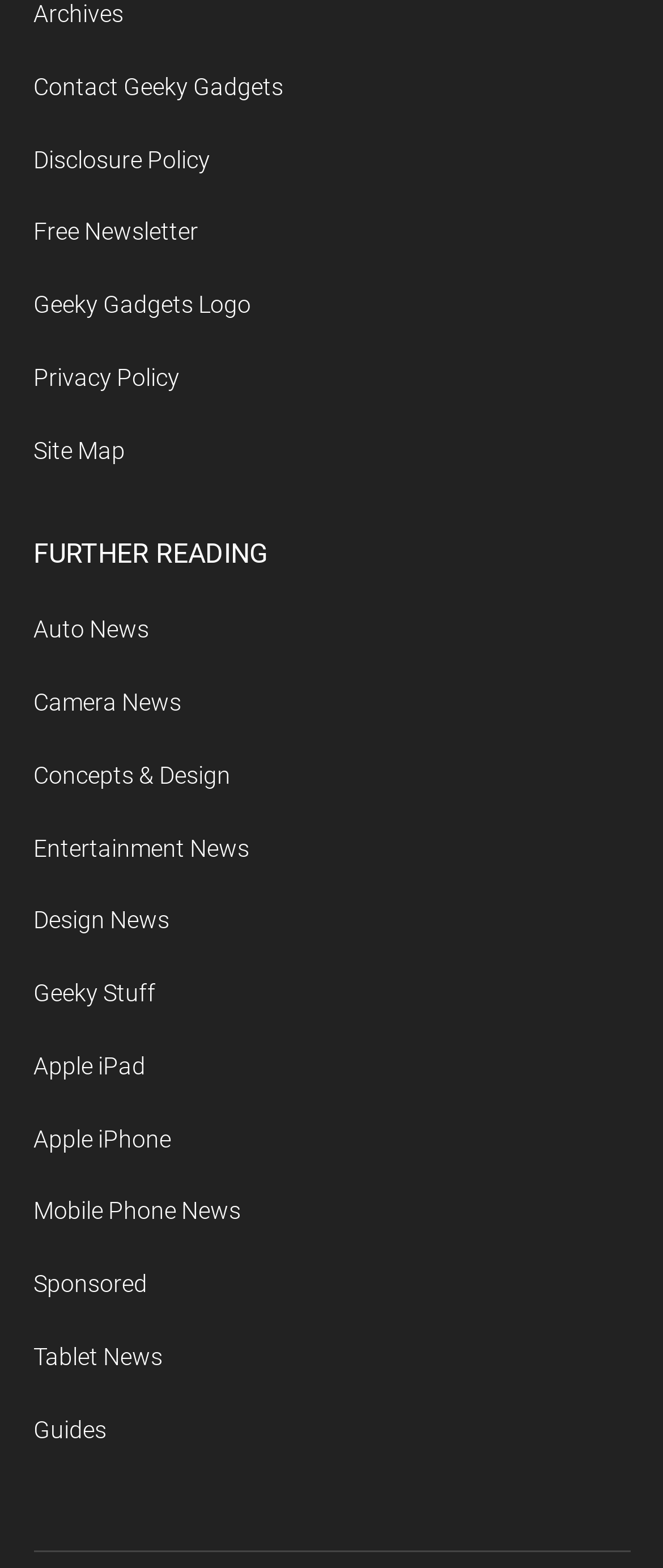Answer the following query with a single word or phrase:
How many links are under the 'FURTHER READING' heading?

12